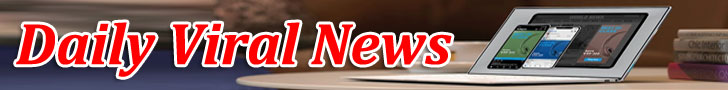Detail every aspect of the image in your caption.

The image features a sleek header banner titled "Daily Viral News," designed to capture attention with its bold, red typography against a neutral background. The banner is accompanied by a modern laptop displaying various application interfaces, symbolizing the digital nature of current news delivery. This design conveys a dynamic and engaging approach to staying updated on viral trends and news stories, reflecting the fast-paced environment of online information sharing. The overall composition invites viewers to explore the latest happenings and encourages interaction with digital content.